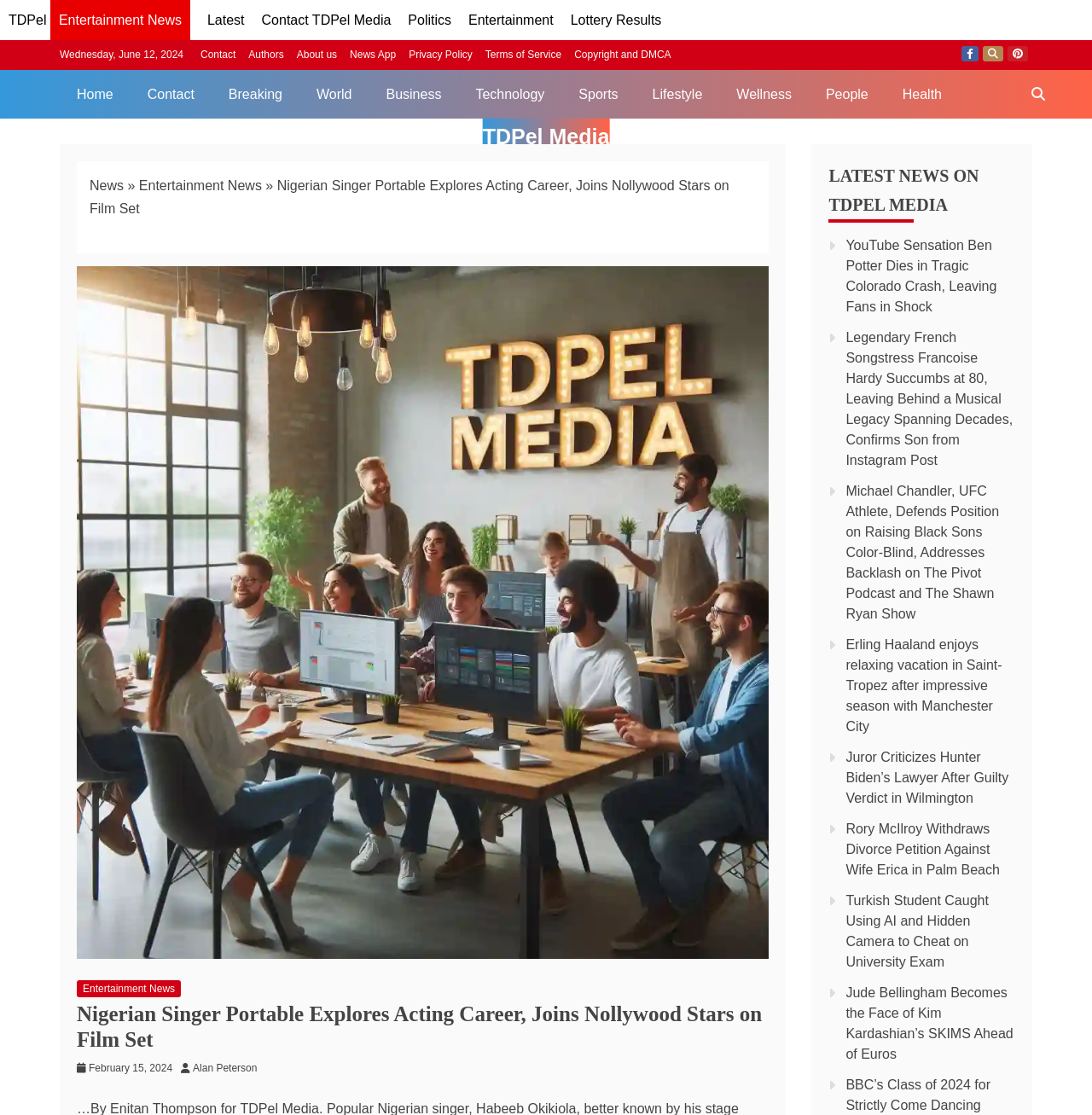Could you locate the bounding box coordinates for the section that should be clicked to accomplish this task: "Click on the 'Entertainment' link".

[0.429, 0.011, 0.507, 0.024]